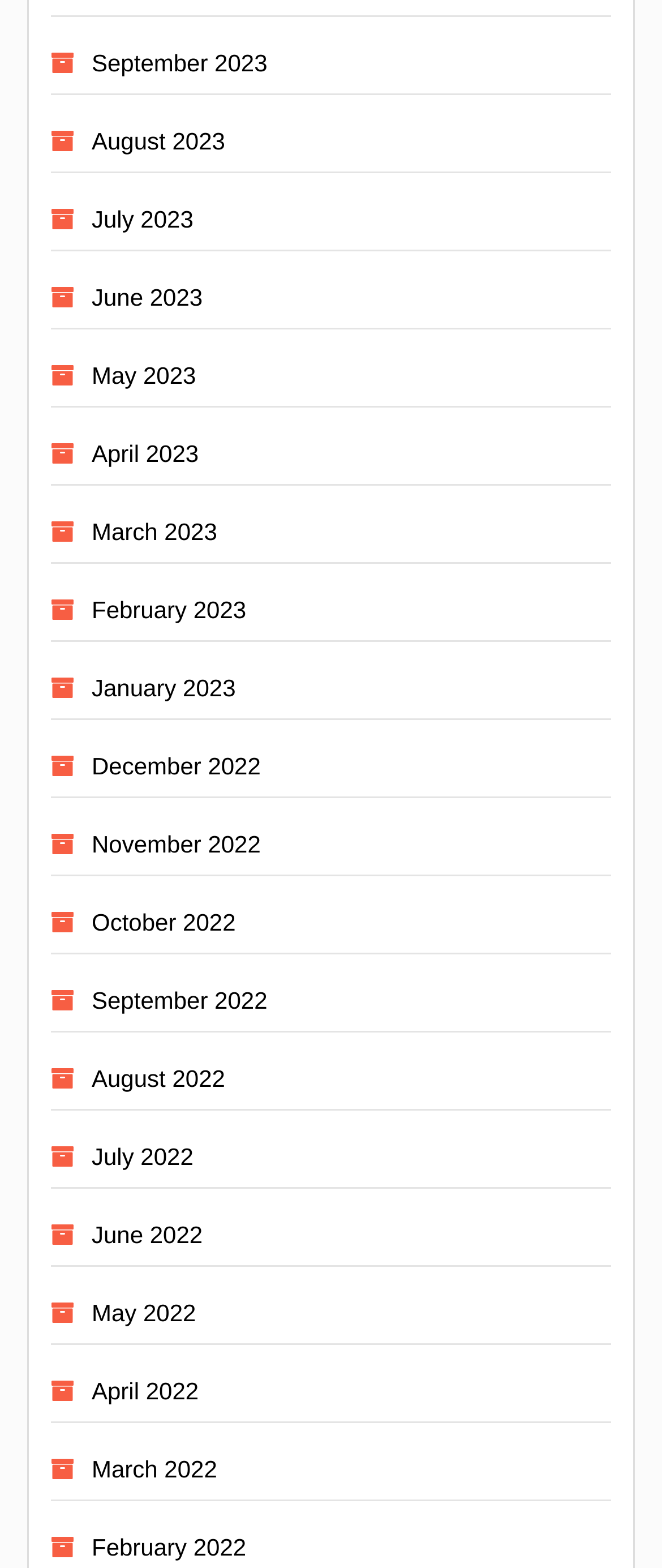Please answer the following question using a single word or phrase: 
What is the latest month listed on the webpage?

September 2023